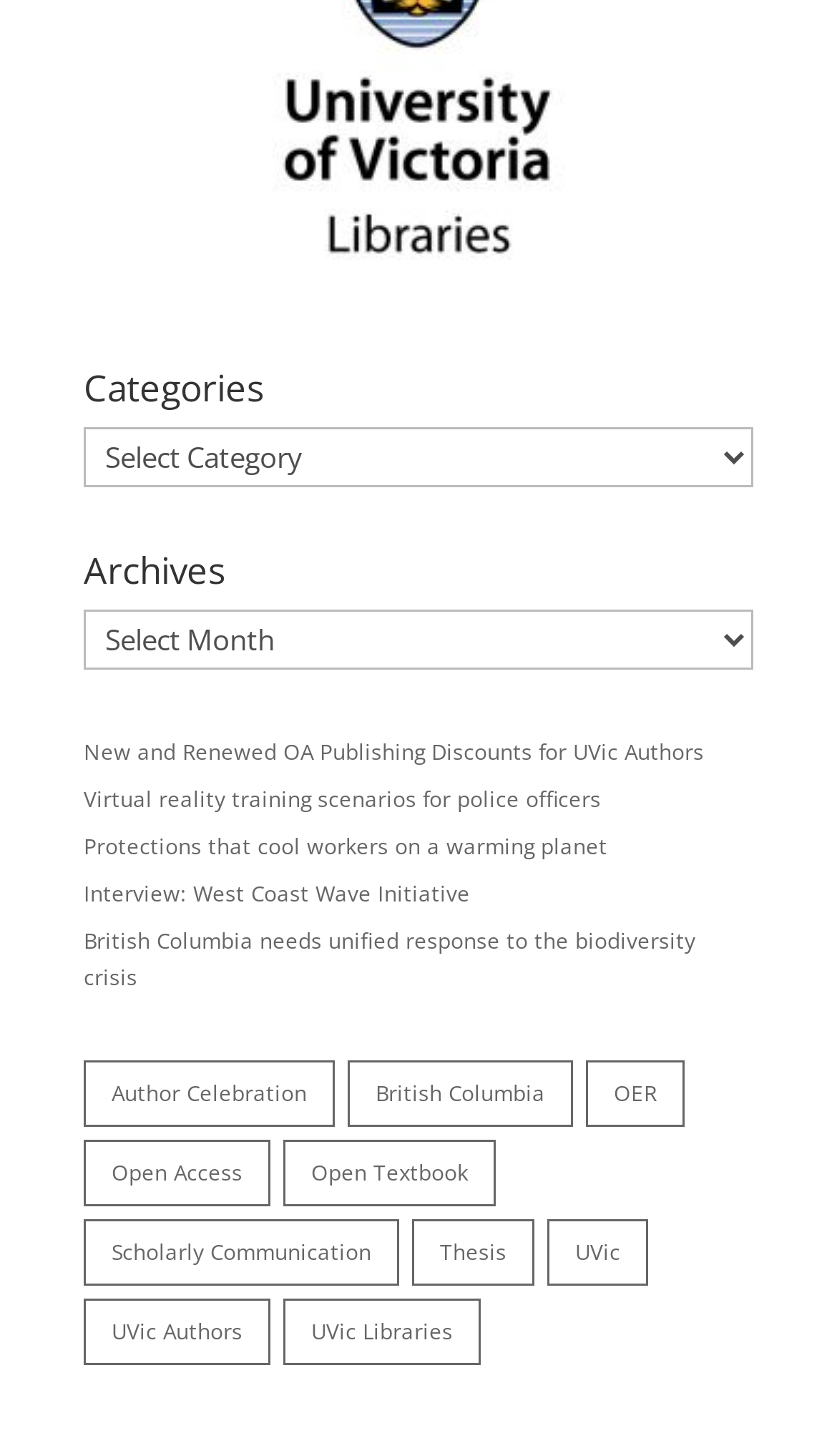Given the description: "Interview: West Coast Wave Initiative", determine the bounding box coordinates of the UI element. The coordinates should be formatted as four float numbers between 0 and 1, [left, top, right, bottom].

[0.1, 0.603, 0.562, 0.624]